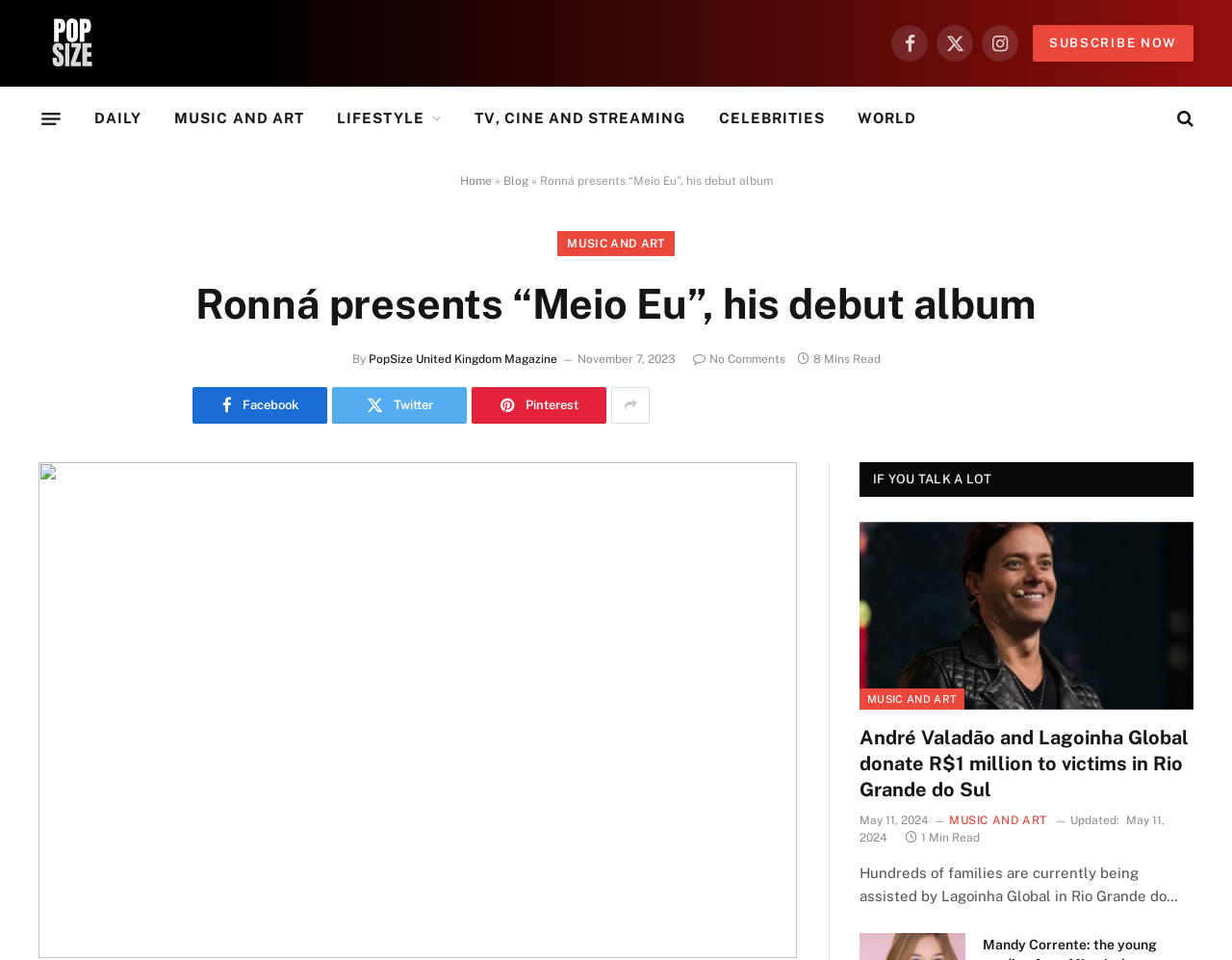Please find the bounding box coordinates of the element that must be clicked to perform the given instruction: "Read the article about Ronná's debut album". The coordinates should be four float numbers from 0 to 1, i.e., [left, top, right, bottom].

[0.031, 0.481, 0.647, 0.998]